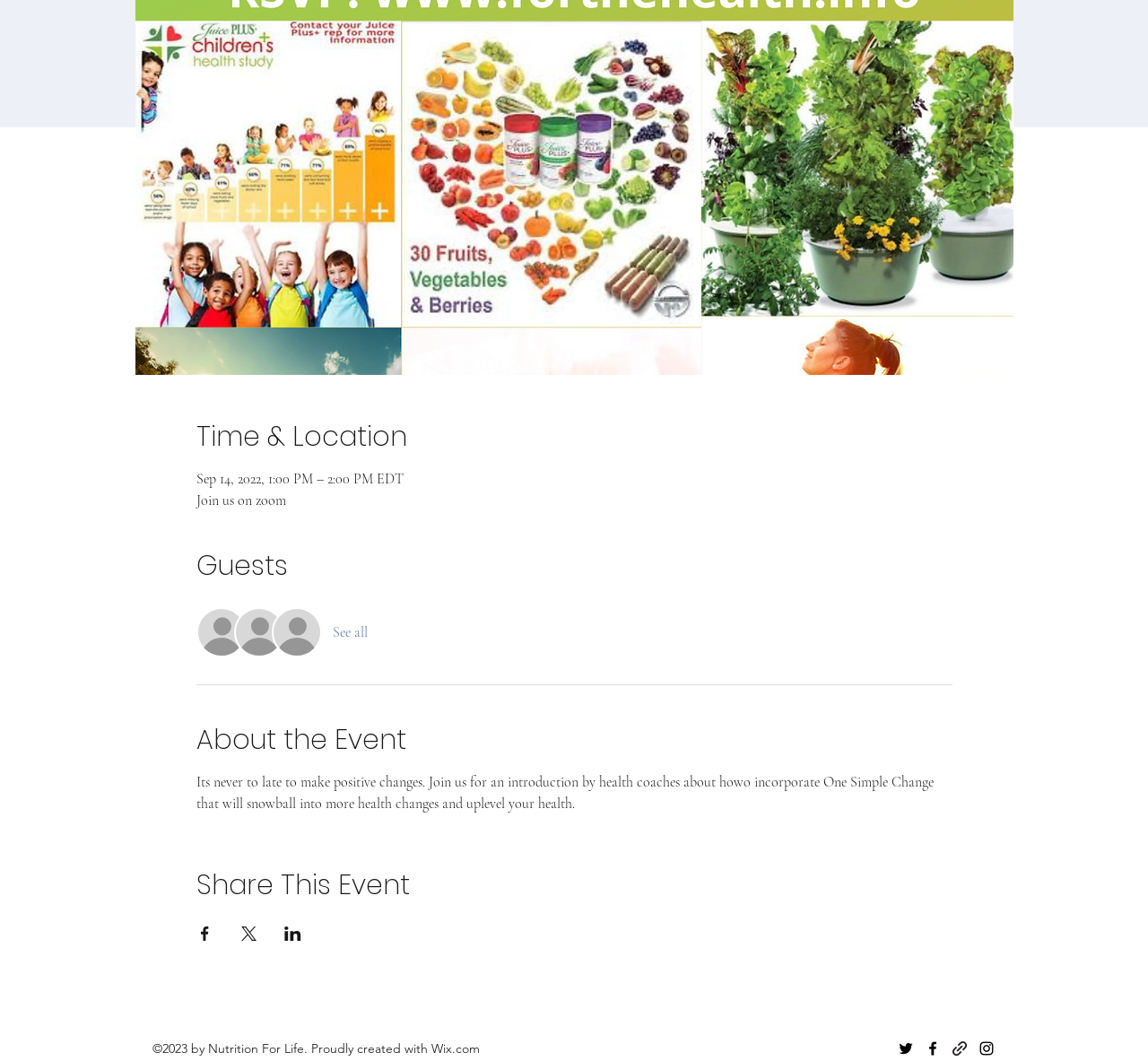Identify the bounding box coordinates for the UI element that matches this description: "See all".

[0.289, 0.587, 0.32, 0.606]